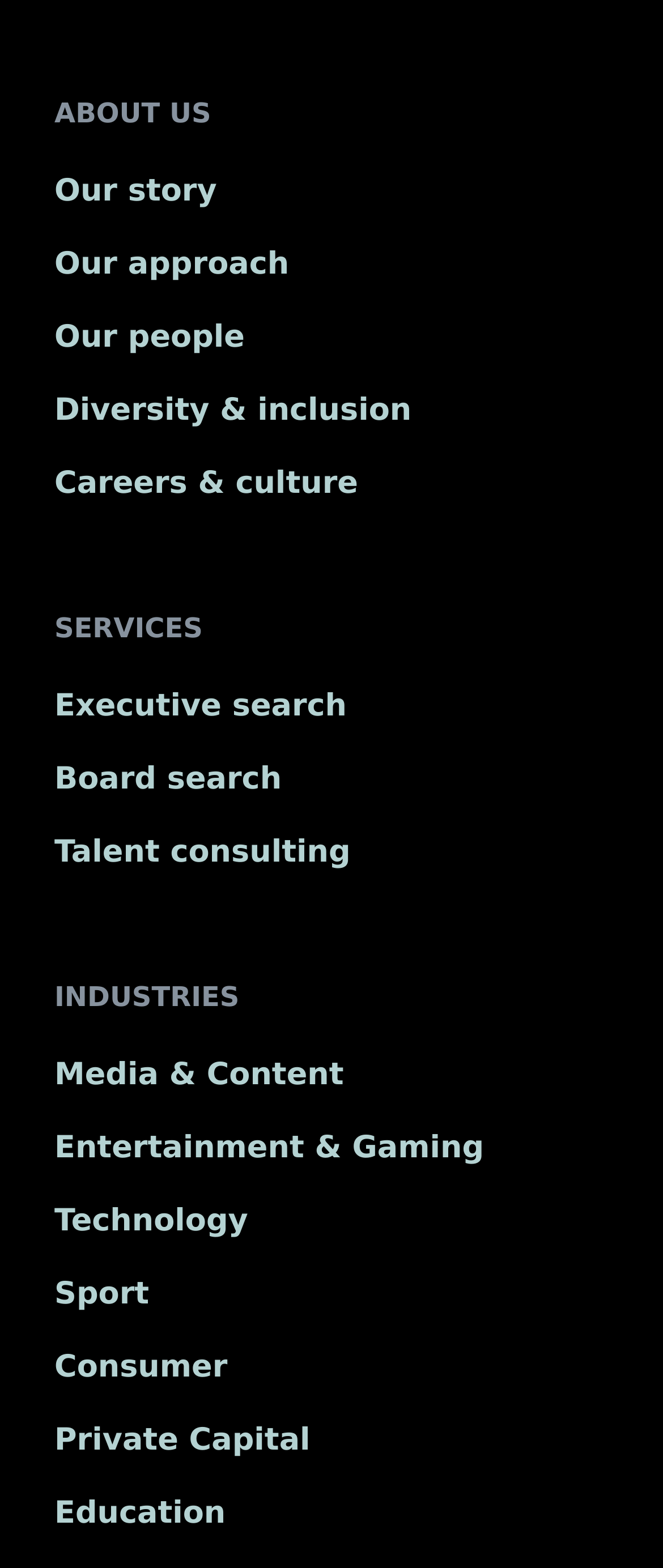Locate the bounding box coordinates of the element that needs to be clicked to carry out the instruction: "View careers and culture information". The coordinates should be given as four float numbers ranging from 0 to 1, i.e., [left, top, right, bottom].

[0.082, 0.297, 0.54, 0.32]